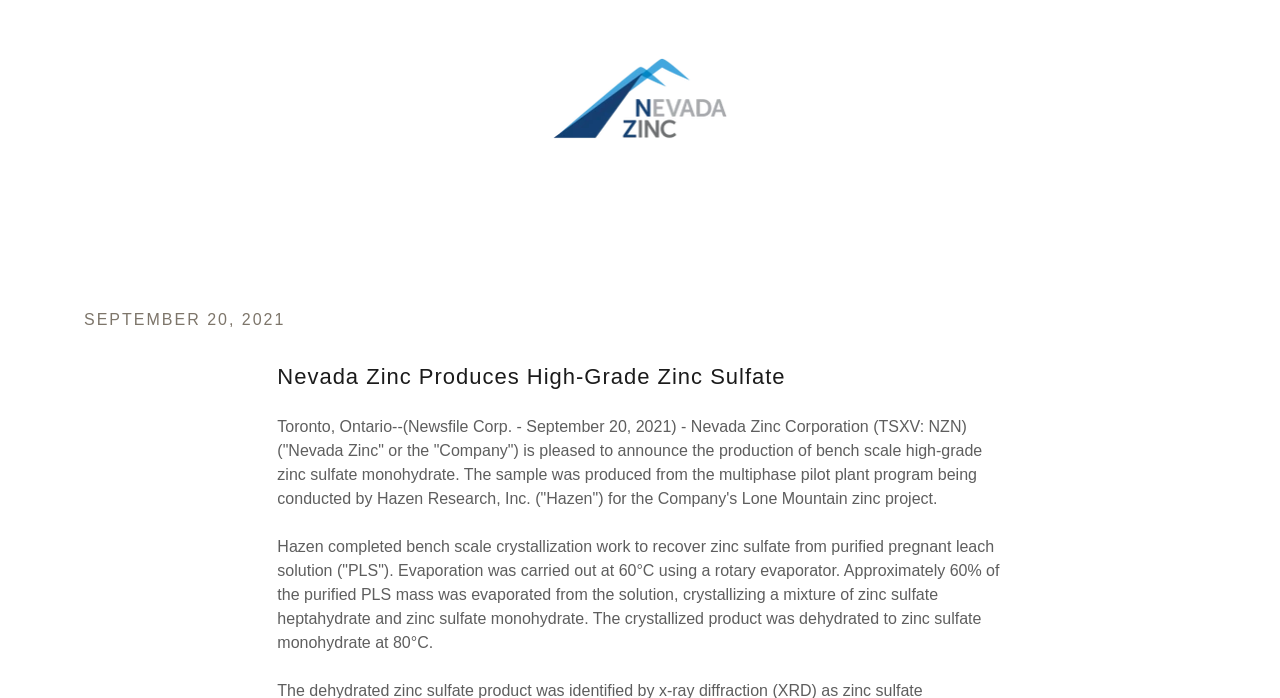Please locate the UI element described by "title="Nevada Zinc Corporation"" and provide its bounding box coordinates.

[0.429, 0.127, 0.571, 0.151]